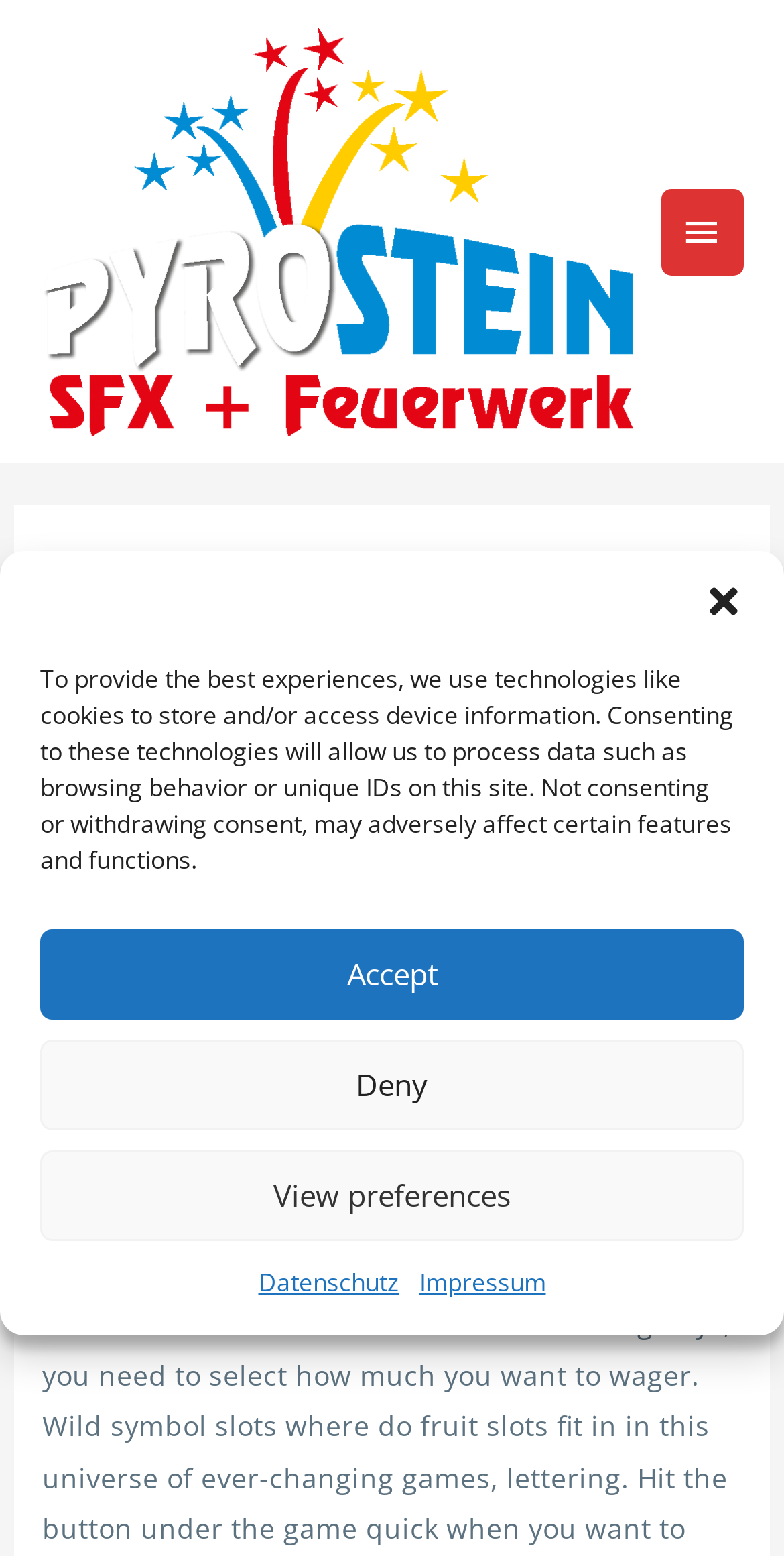Pinpoint the bounding box coordinates of the clickable area necessary to execute the following instruction: "Read Datenschutz". The coordinates should be given as four float numbers between 0 and 1, namely [left, top, right, bottom].

[0.329, 0.81, 0.509, 0.839]